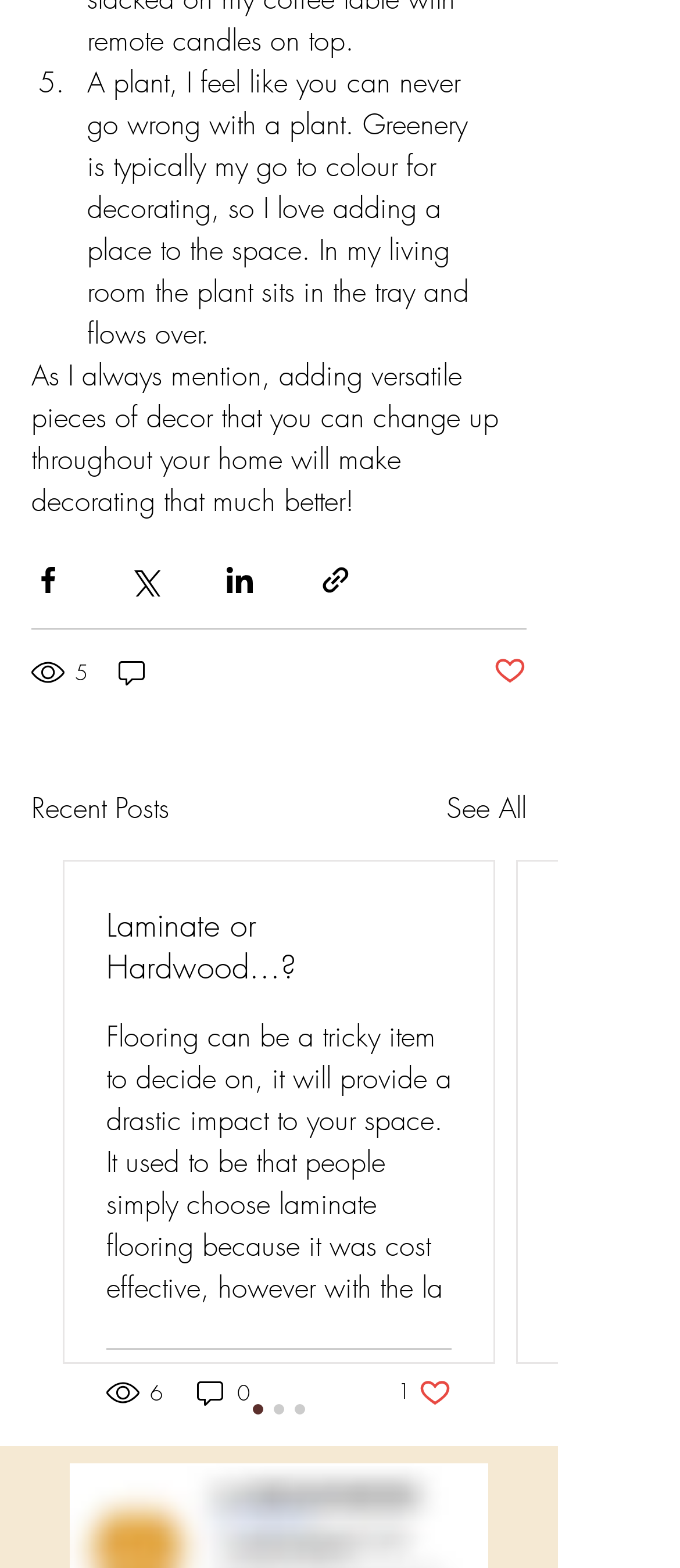By analyzing the image, answer the following question with a detailed response: Is the post marked as liked?

The button 'Post not marked as liked' is displayed on the webpage, indicating that the post is not marked as liked.